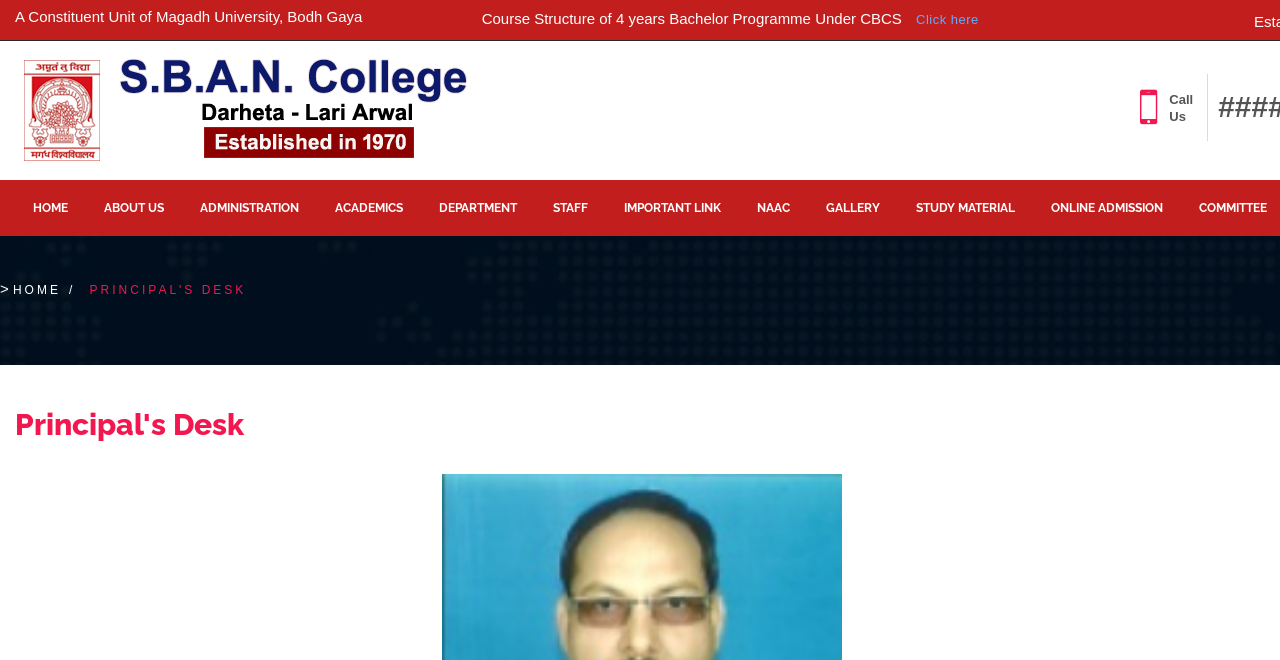Please find the bounding box coordinates of the clickable region needed to complete the following instruction: "Click on the 'GALLERY' link". The bounding box coordinates must consist of four float numbers between 0 and 1, i.e., [left, top, right, bottom].

[0.631, 0.273, 0.702, 0.358]